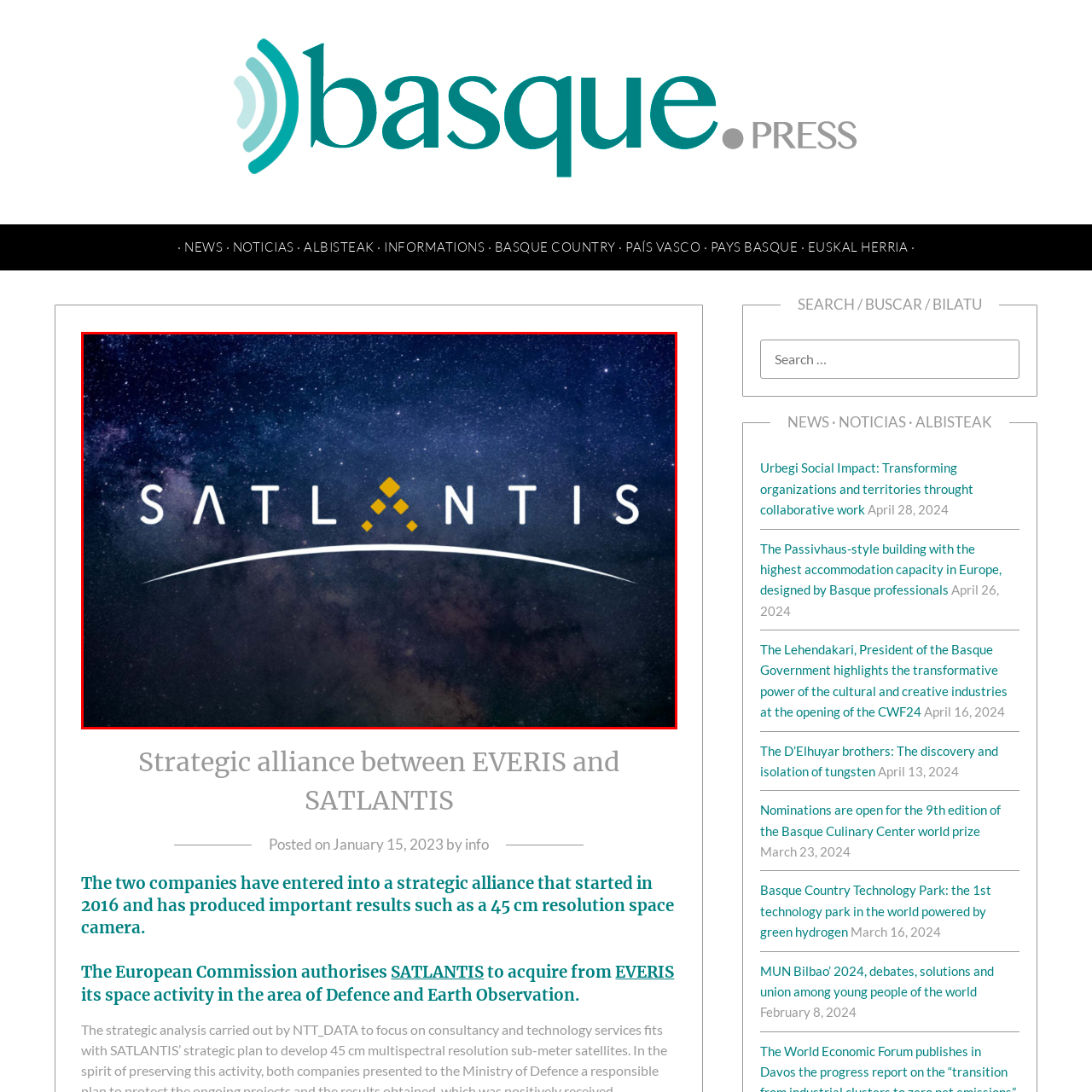What is the company's mission?
Please analyze the image within the red bounding box and provide a comprehensive answer based on the visual information.

The company's mission is to leverage cutting-edge technology in defense and environmental monitoring, which is reflected in the logo's design and the company's strategic emphasis on high-resolution space cameras and partnerships for enhancing Earth observation capabilities.